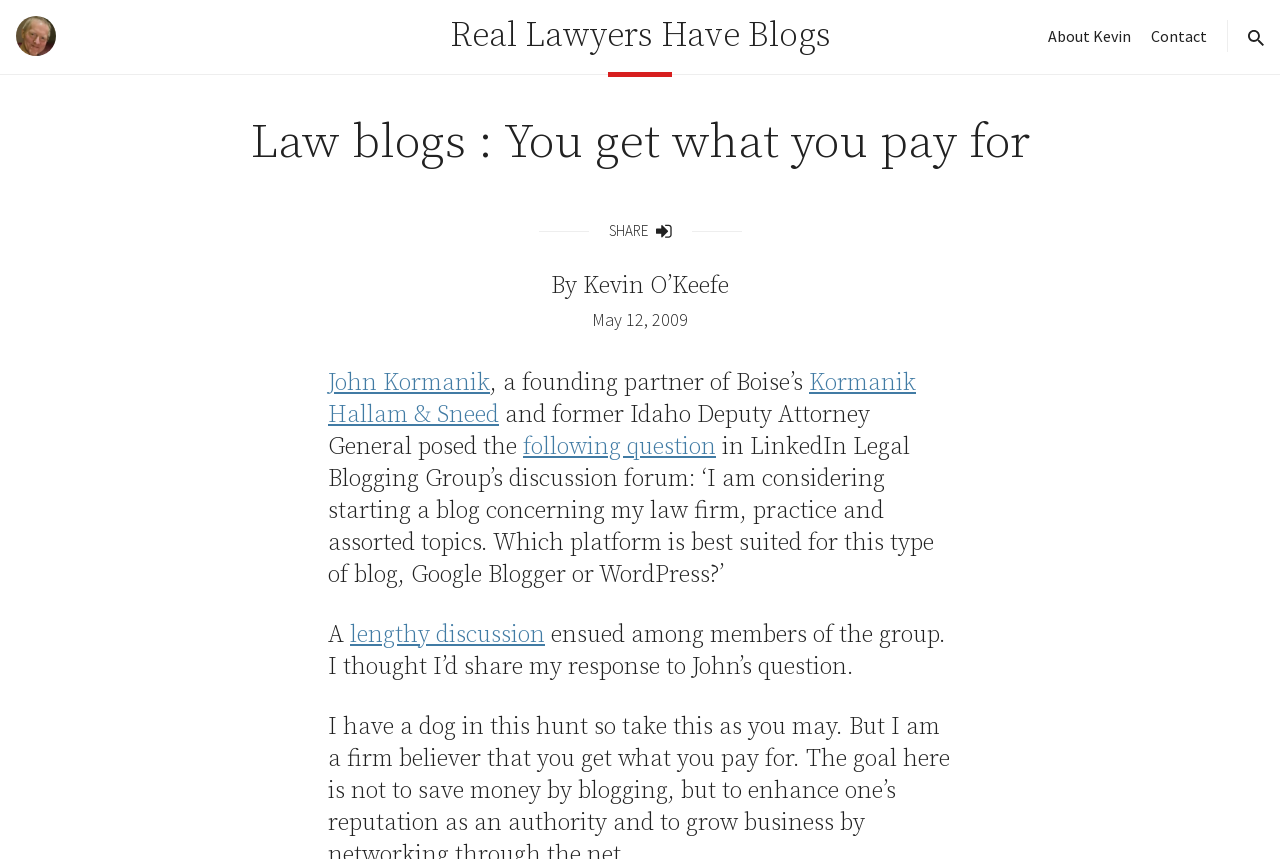What social media platform is mentioned in the blog post?
Answer the question with as much detail as possible.

I determined the social media platform by examining the text content of the webpage, specifically the sentence that mentions 'LinkedIn Legal Blogging Group’s discussion forum'.